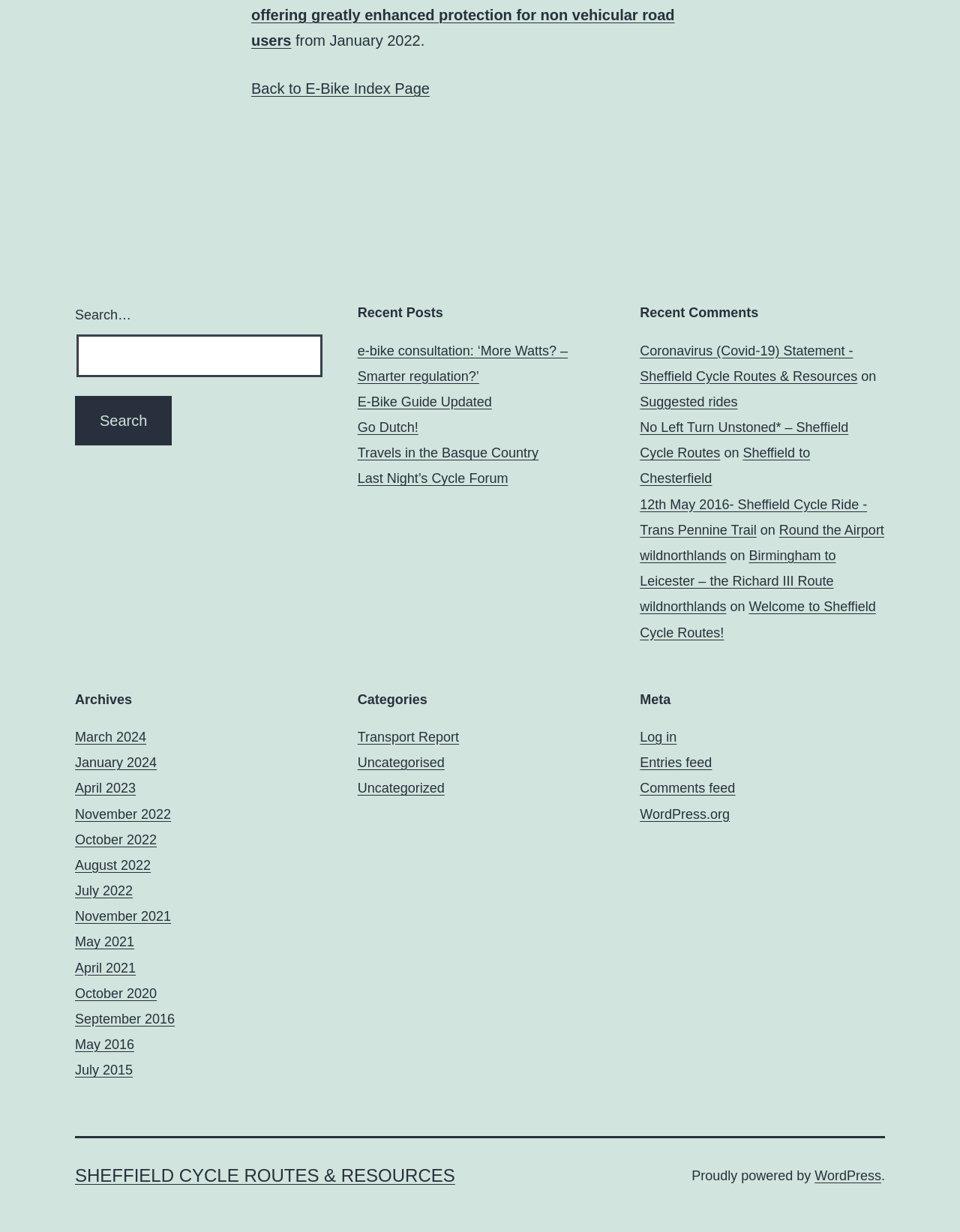Determine the bounding box coordinates of the clickable region to execute the instruction: "Read the article 'e-bike consultation: ‘More Watts? – Smarter regulation?’". The coordinates should be four float numbers between 0 and 1, denoted as [left, top, right, bottom].

[0.372, 0.278, 0.592, 0.311]